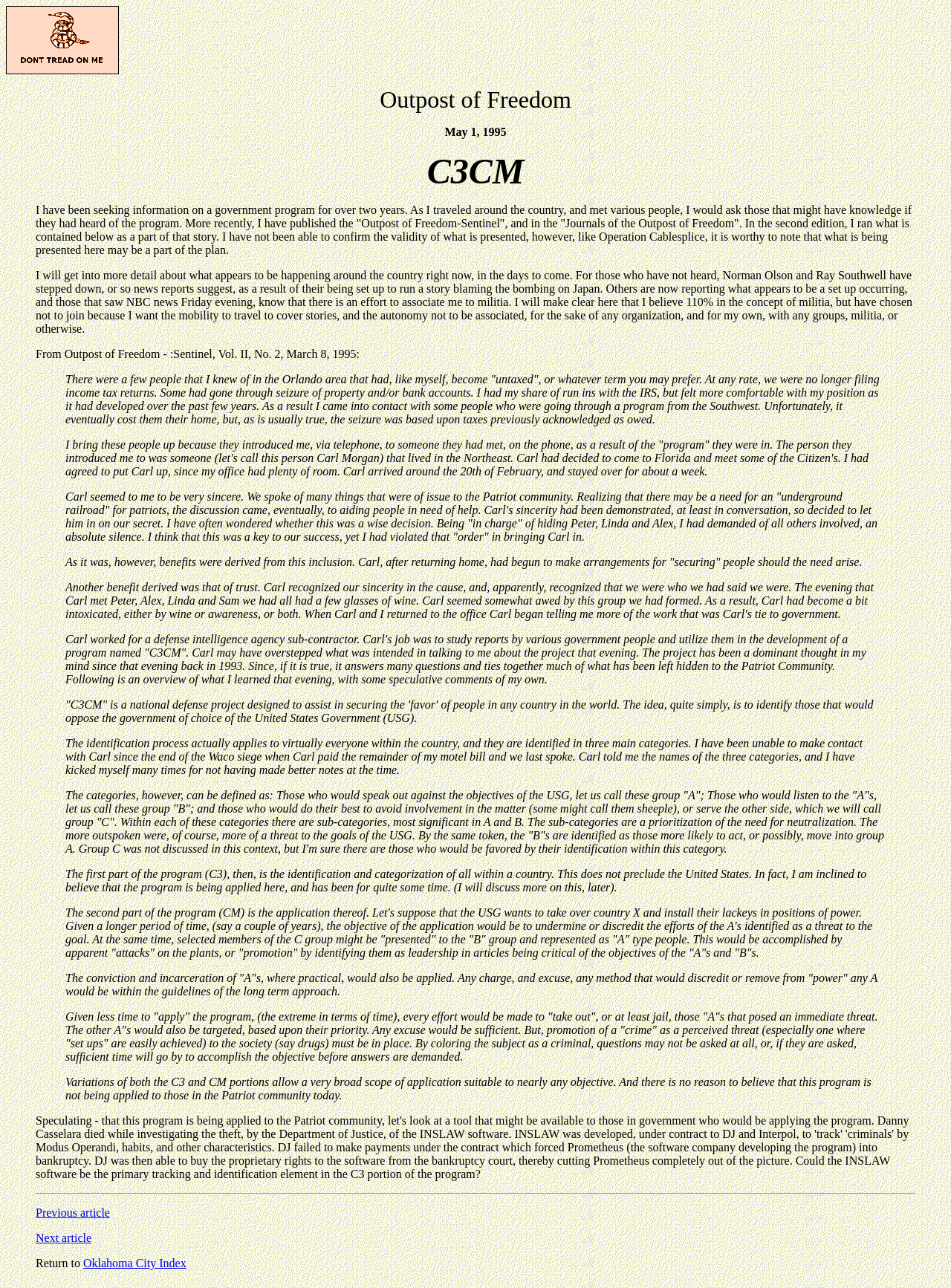What is the name of the person who worked for a defense intelligence agency sub-contractor?
Please describe in detail the information shown in the image to answer the question.

The name of the person is obtained from the StaticText element with the text 'Carl Morgan' which is mentioned as the person who worked for a defense intelligence agency sub-contractor.